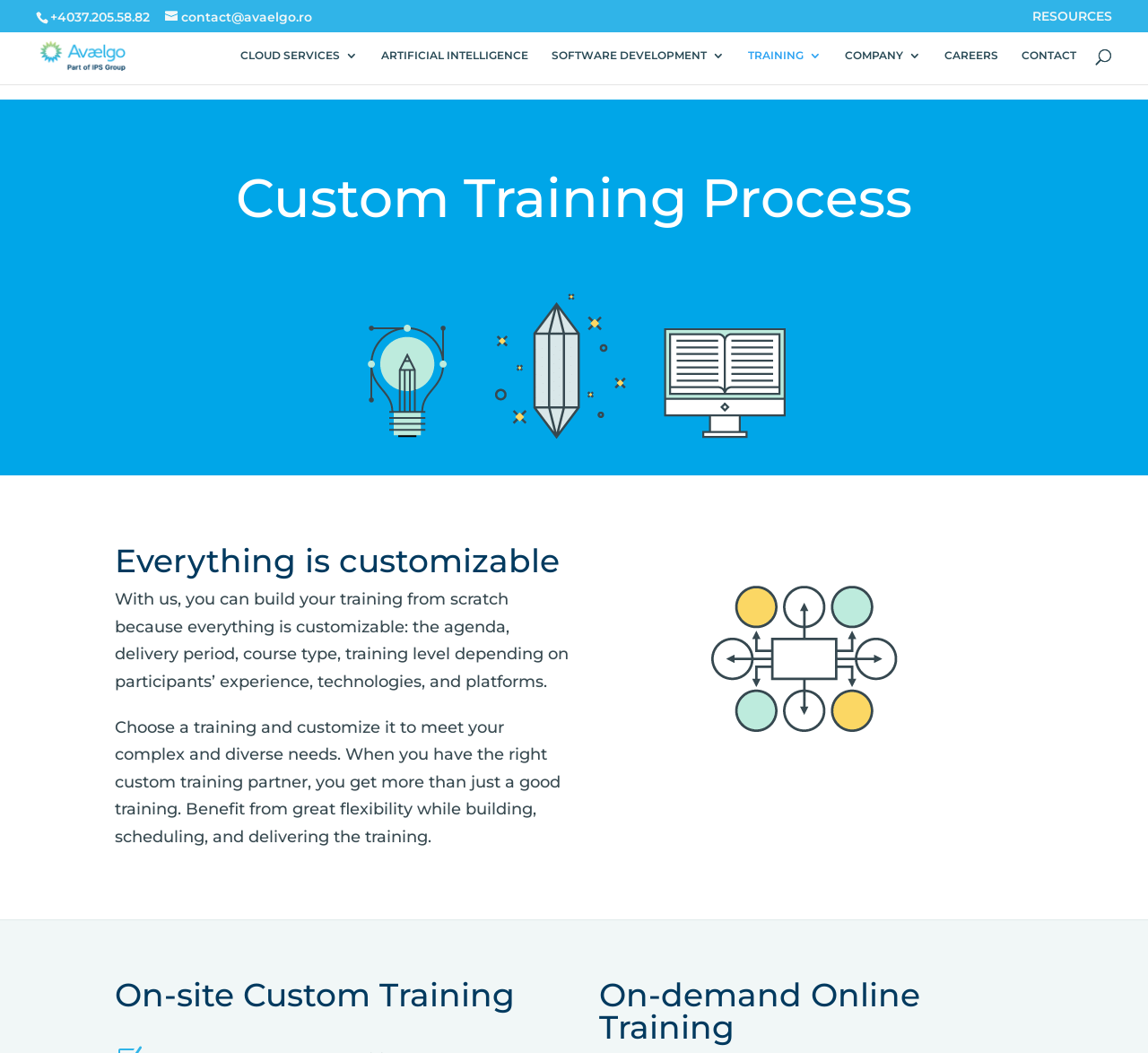Determine the bounding box coordinates of the clickable region to carry out the instruction: "Learn about artificial intelligence".

[0.332, 0.047, 0.46, 0.08]